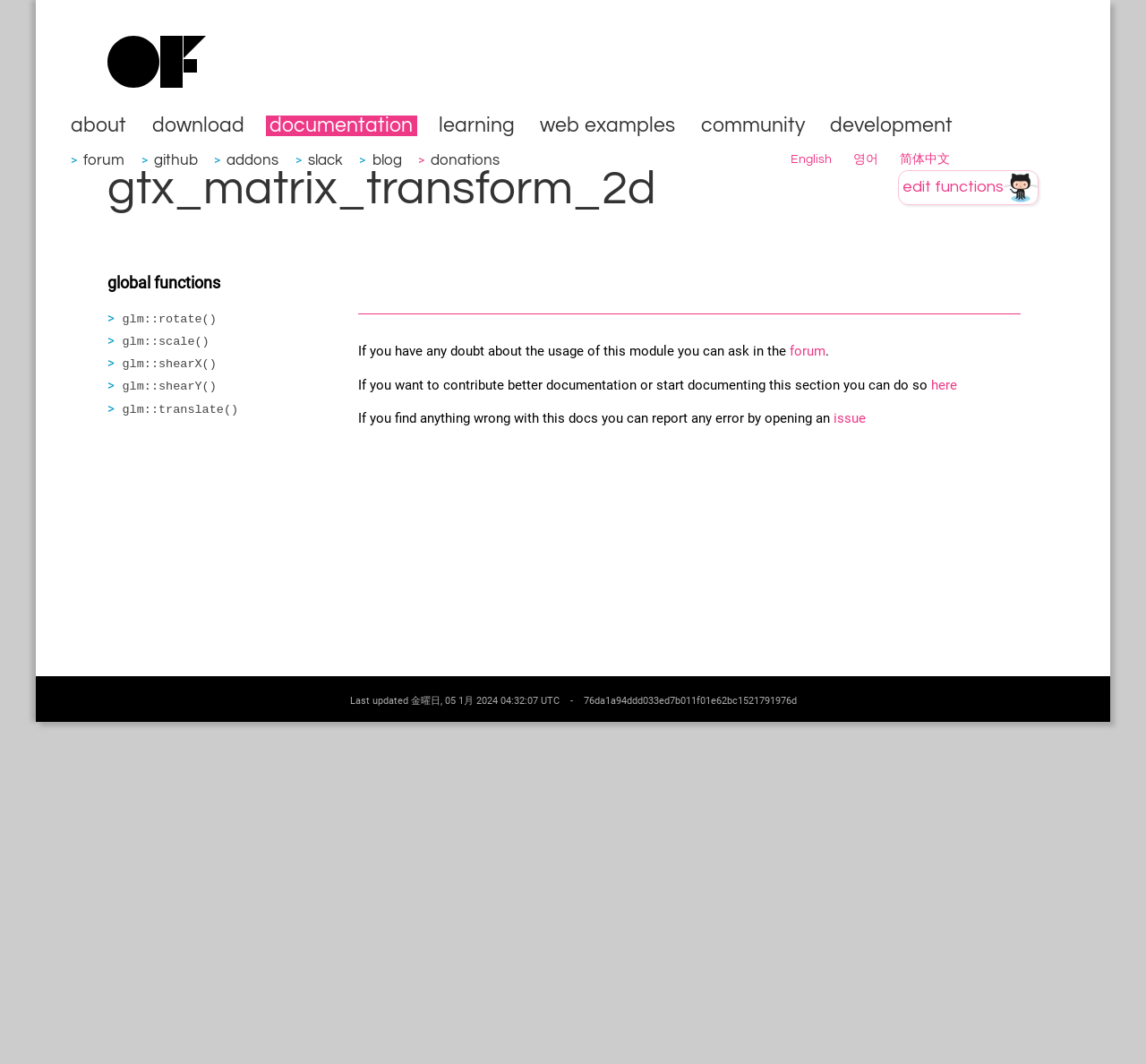Please specify the bounding box coordinates of the clickable section necessary to execute the following command: "edit functions on GitHub".

[0.784, 0.181, 0.906, 0.196]